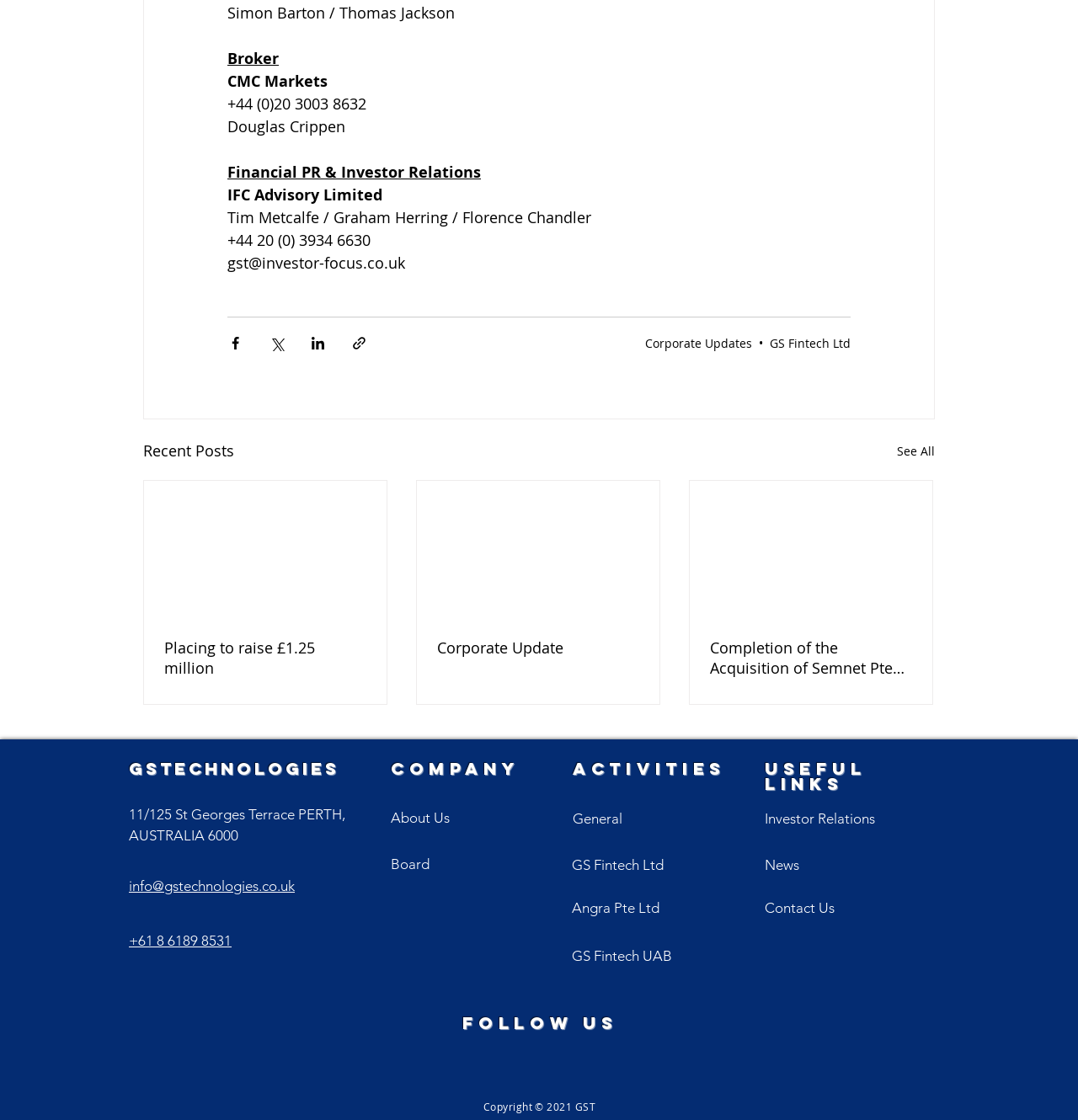Please specify the bounding box coordinates in the format (top-left x, top-left y, bottom-right x, bottom-right y), with values ranging from 0 to 1. Identify the bounding box for the UI component described as follows: General

[0.531, 0.722, 0.577, 0.739]